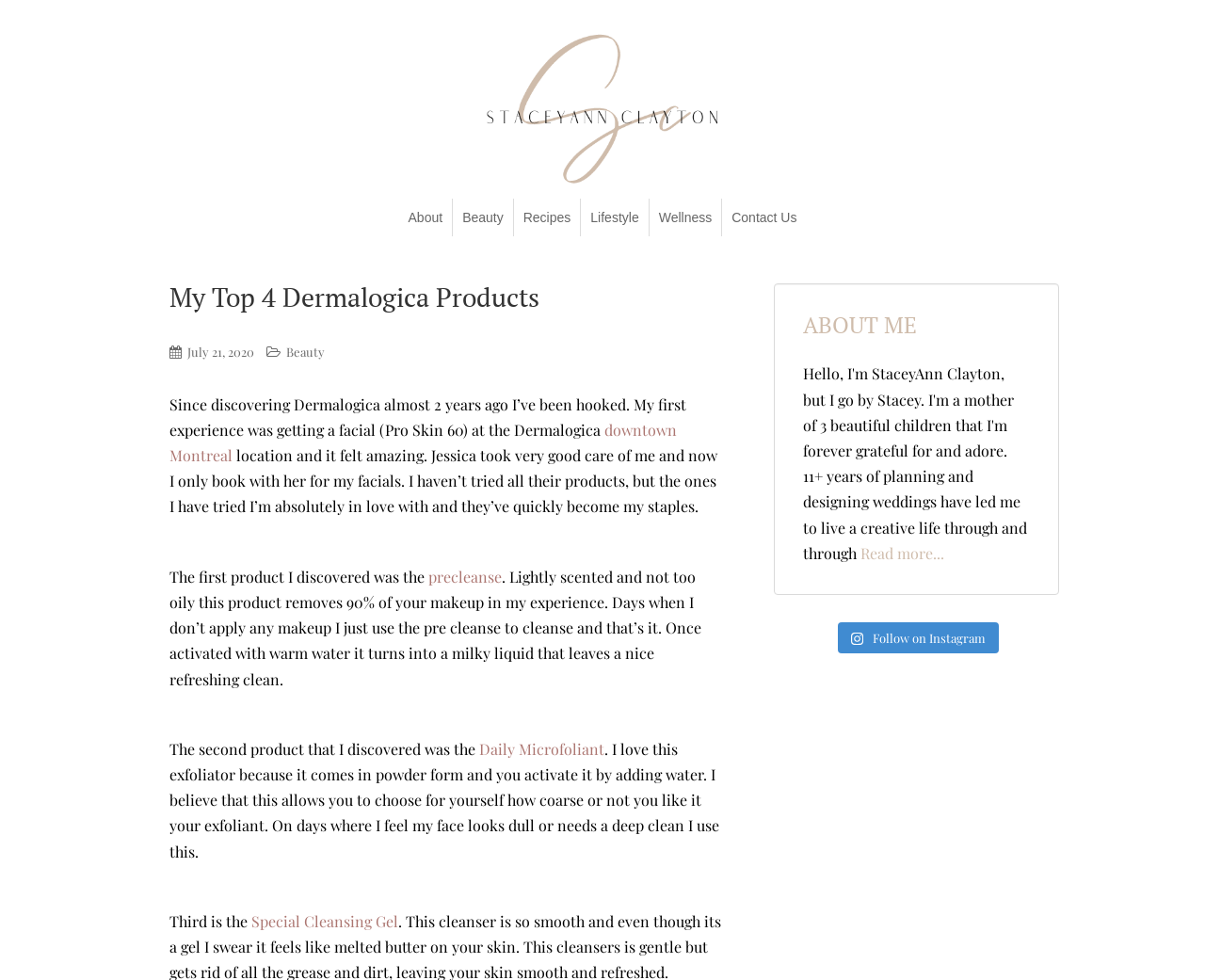Give a short answer using one word or phrase for the question:
What is the name of the first Dermalogica product mentioned?

Precleanse